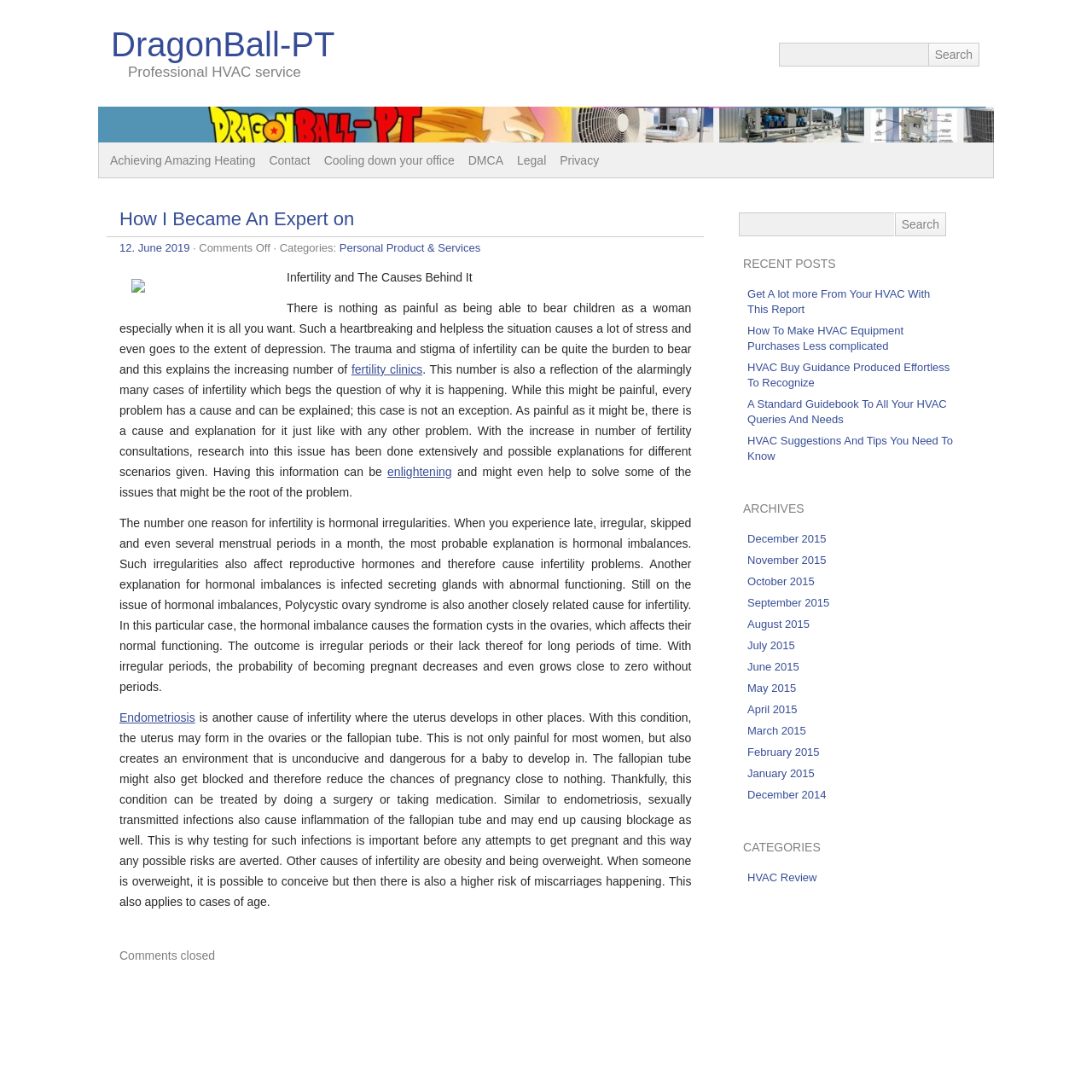What is the title of the article?
Offer a detailed and full explanation in response to the question.

I determined the title of the article by looking at the heading element with the text 'How I Became An Expert on' which is a child element of the article element.